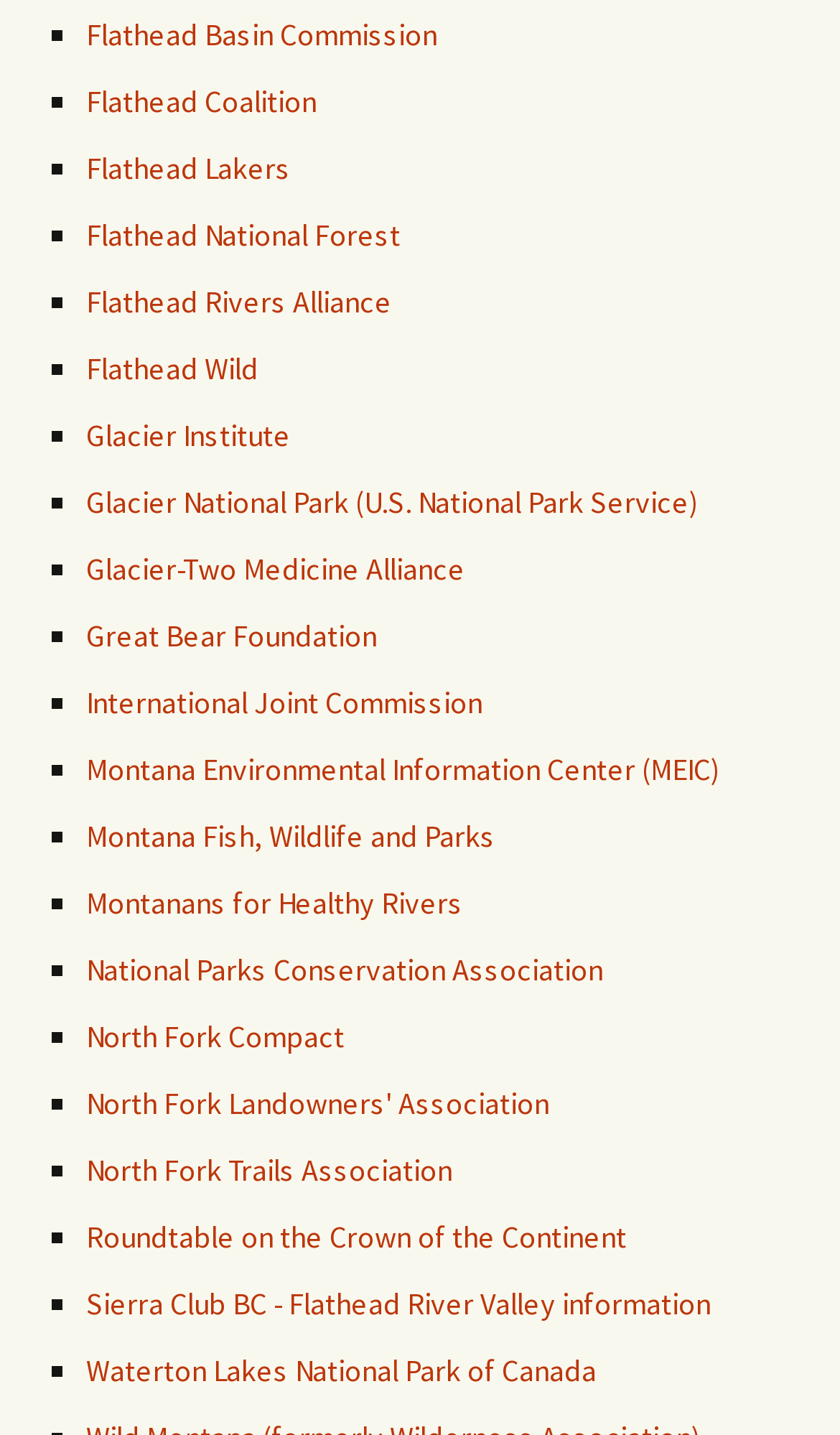Identify and provide the bounding box for the element described by: "Preferences".

None